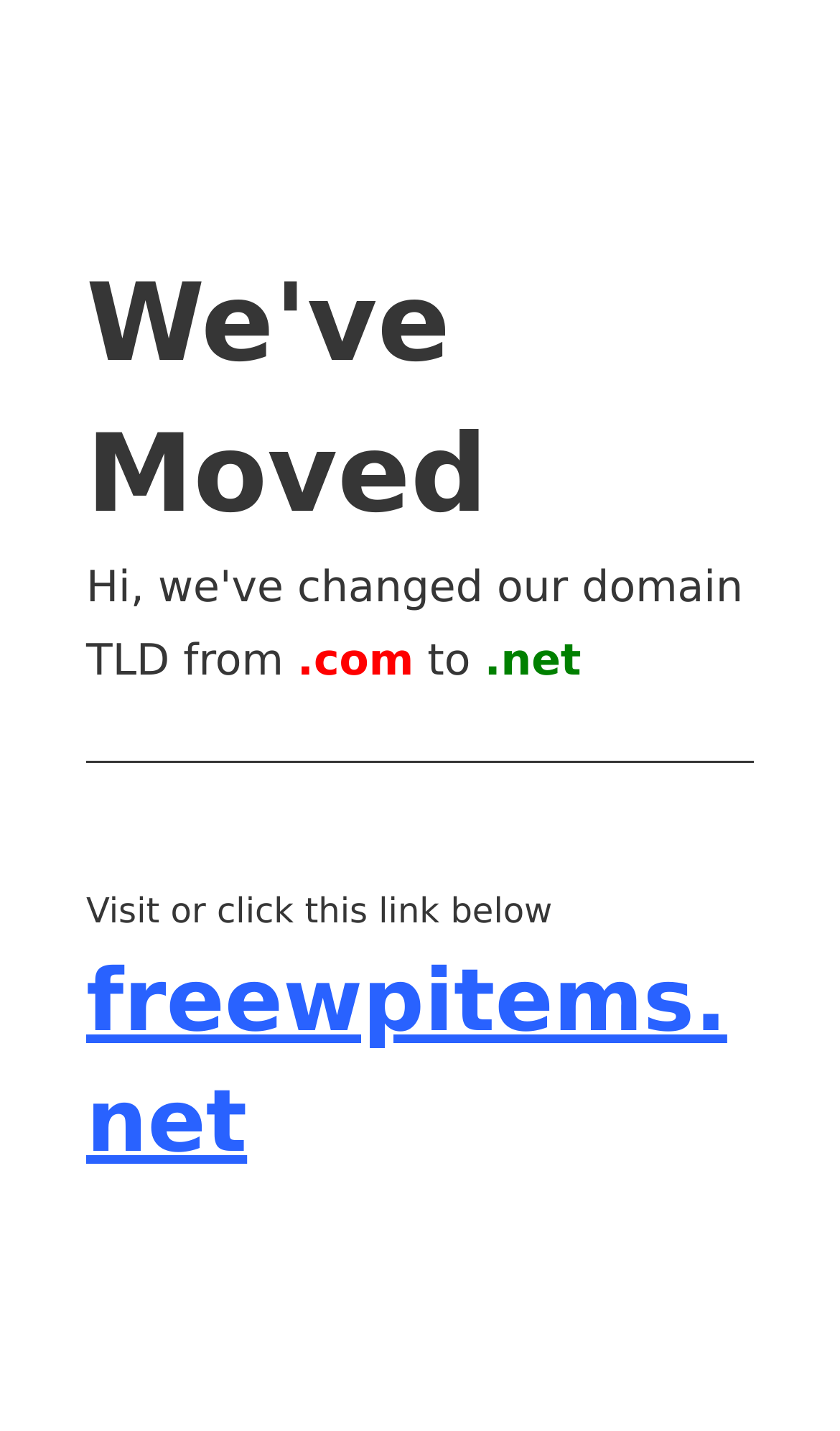What action is the user encouraged to take?
Please answer the question with a single word or phrase, referencing the image.

Visit the new site